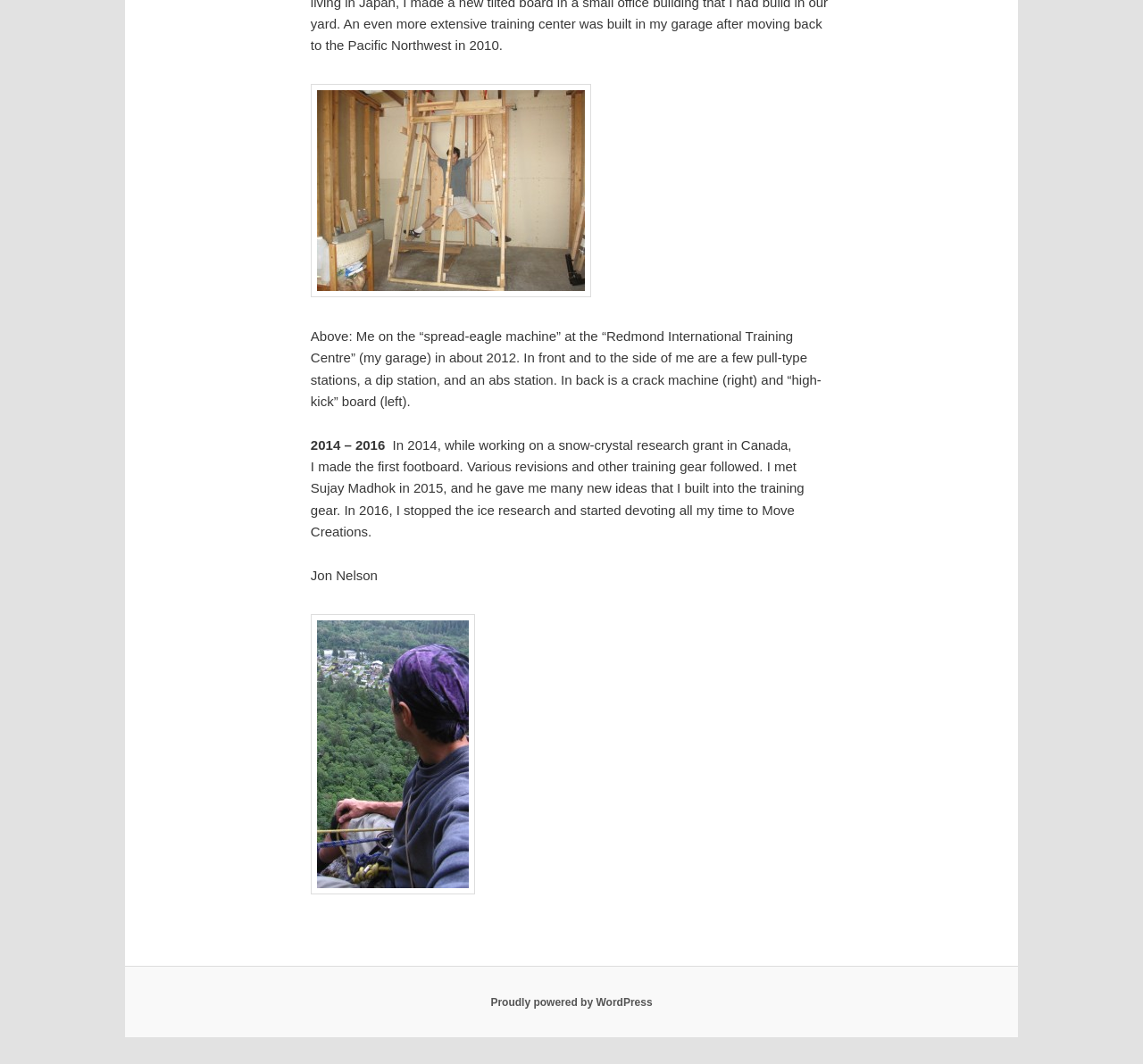What is the author's occupation in 2014?
Answer the question with a detailed and thorough explanation.

According to the text, in 2014, the author was working on a snow-crystal research grant in Canada.